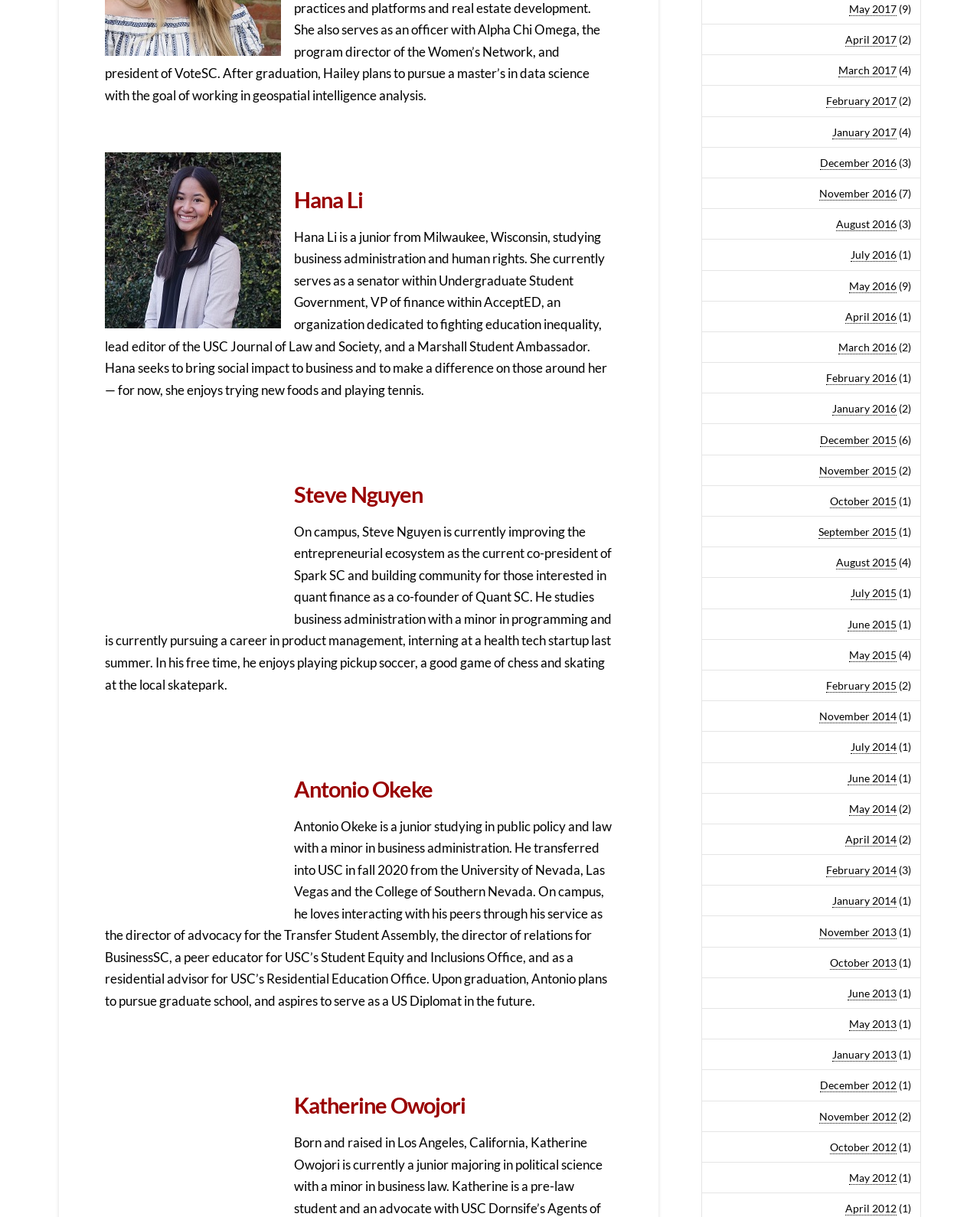Could you find the bounding box coordinates of the clickable area to complete this instruction: "View archives from May 2017"?

[0.867, 0.002, 0.915, 0.013]